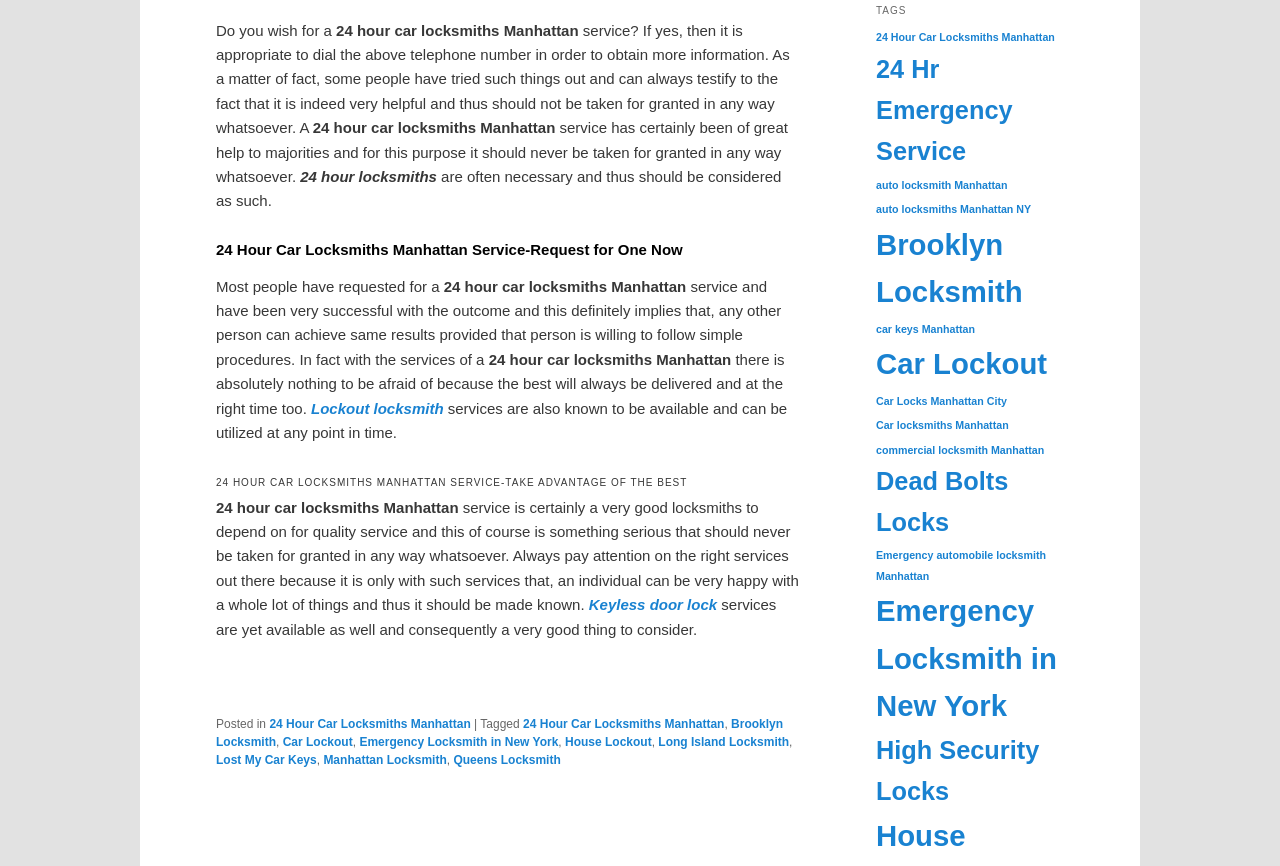Please mark the bounding box coordinates of the area that should be clicked to carry out the instruction: "Click on 'Lockout locksmith'".

[0.243, 0.461, 0.347, 0.481]